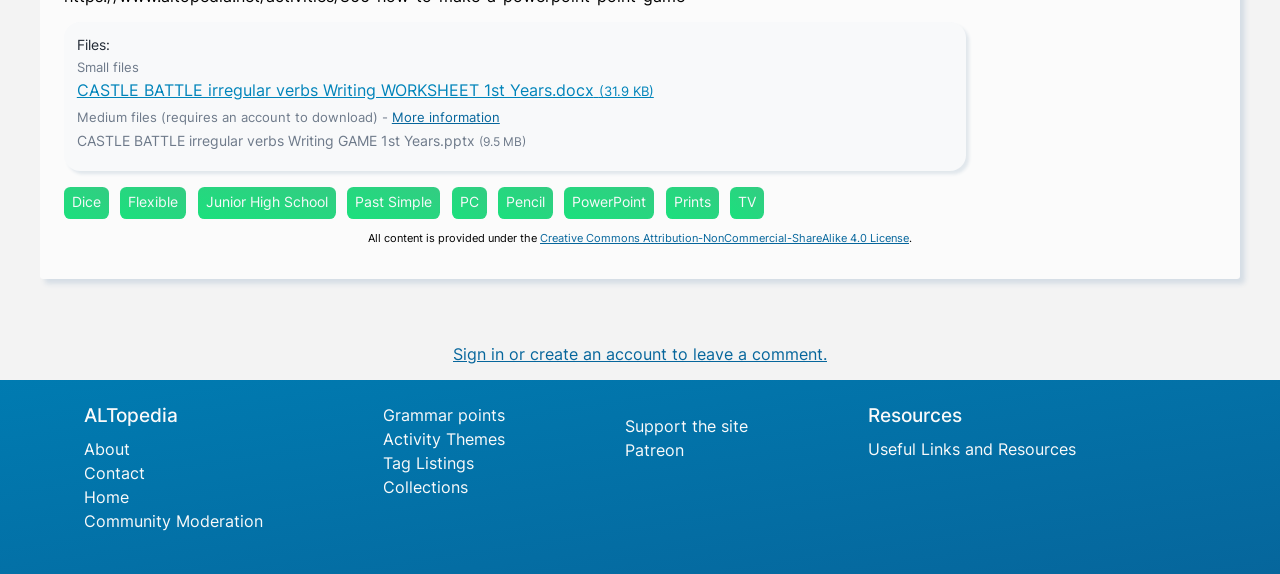Could you highlight the region that needs to be clicked to execute the instruction: "View the Creative Commons Attribution-NonCommercial-ShareAlike 4.0 License"?

[0.422, 0.402, 0.71, 0.426]